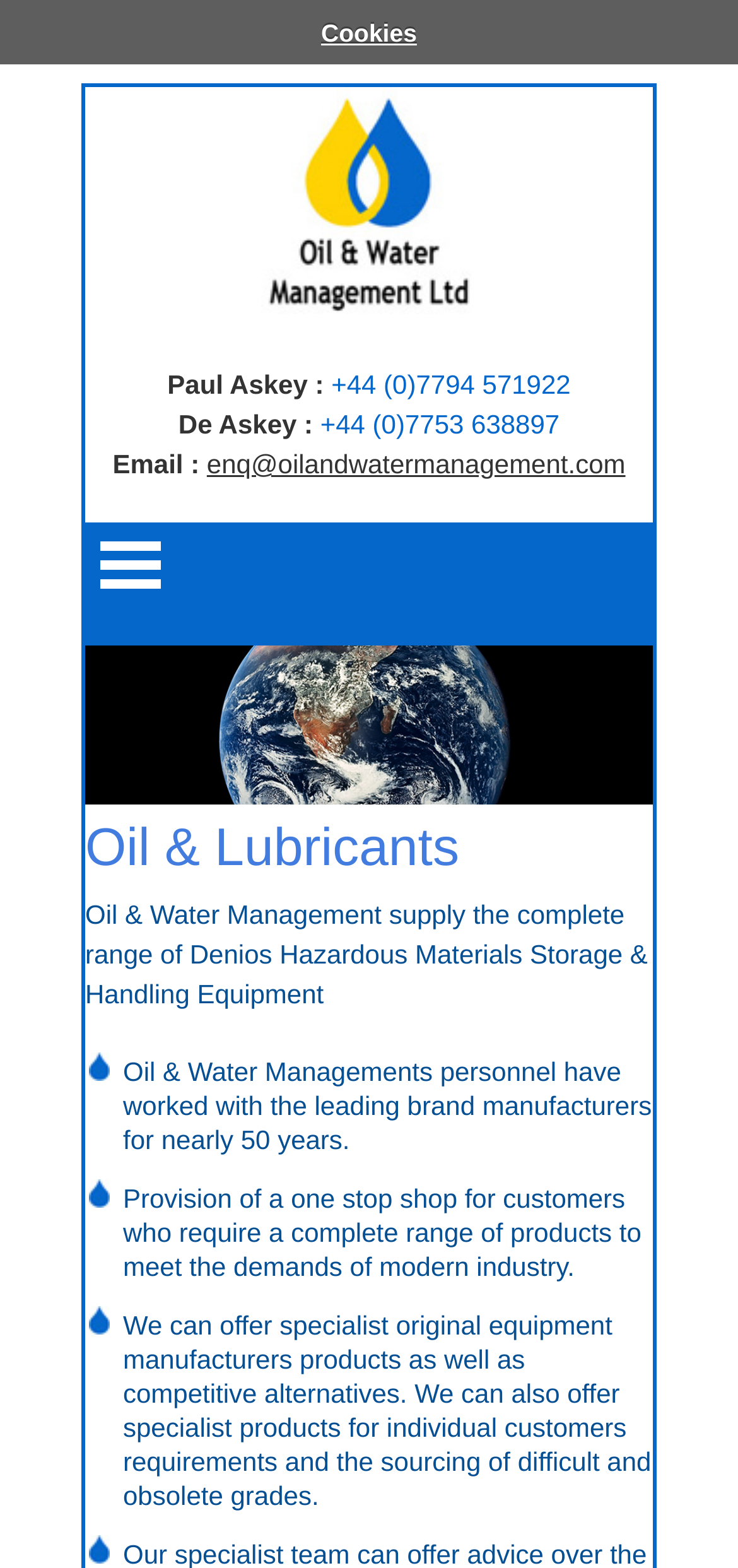Provide a thorough and detailed response to the question by examining the image: 
What is the company's email address?

I found the company's email address by looking at the link element with the text 'enq@oilandwatermanagement.com' which is next to the StaticText element with the text 'Email :'.